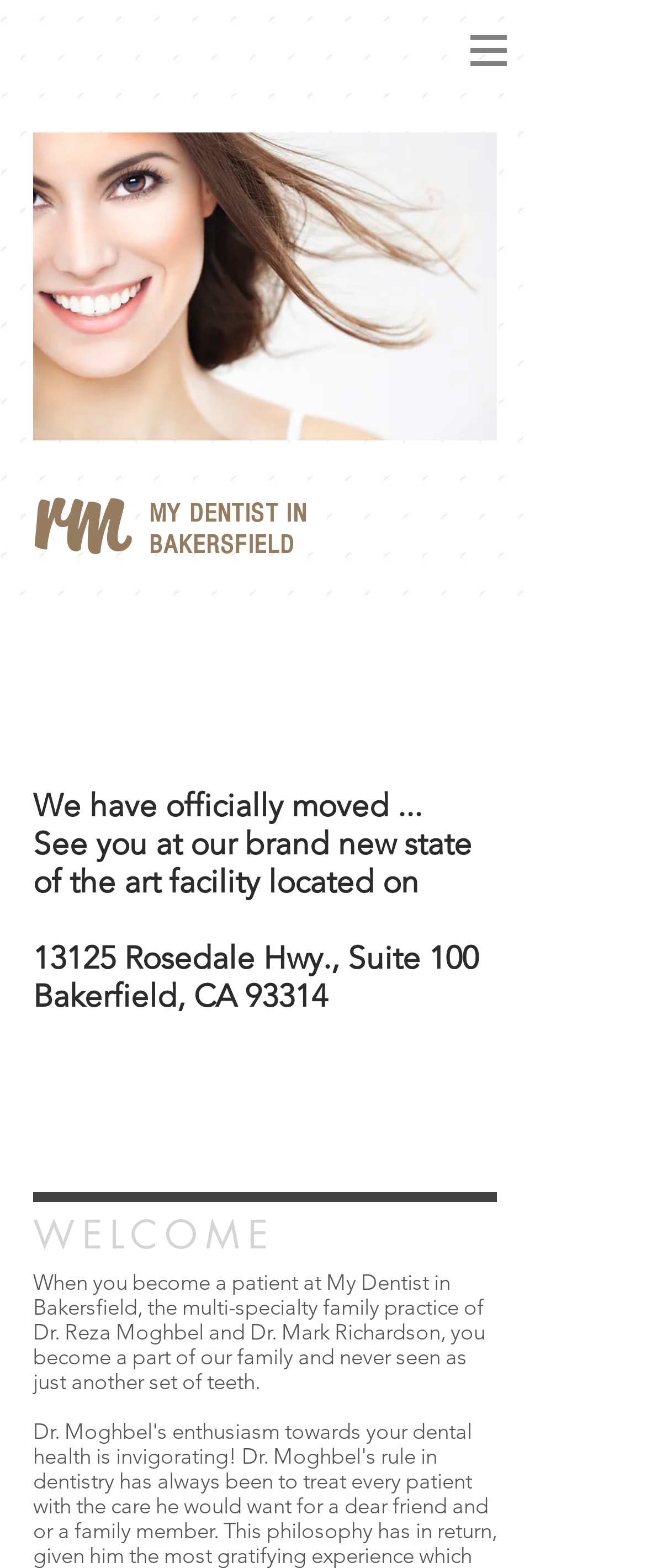Determine the bounding box coordinates (top-left x, top-left y, bottom-right x, bottom-right y) of the UI element described in the following text: MY DENTIST IN BAKERSFIELD

[0.231, 0.318, 0.475, 0.357]